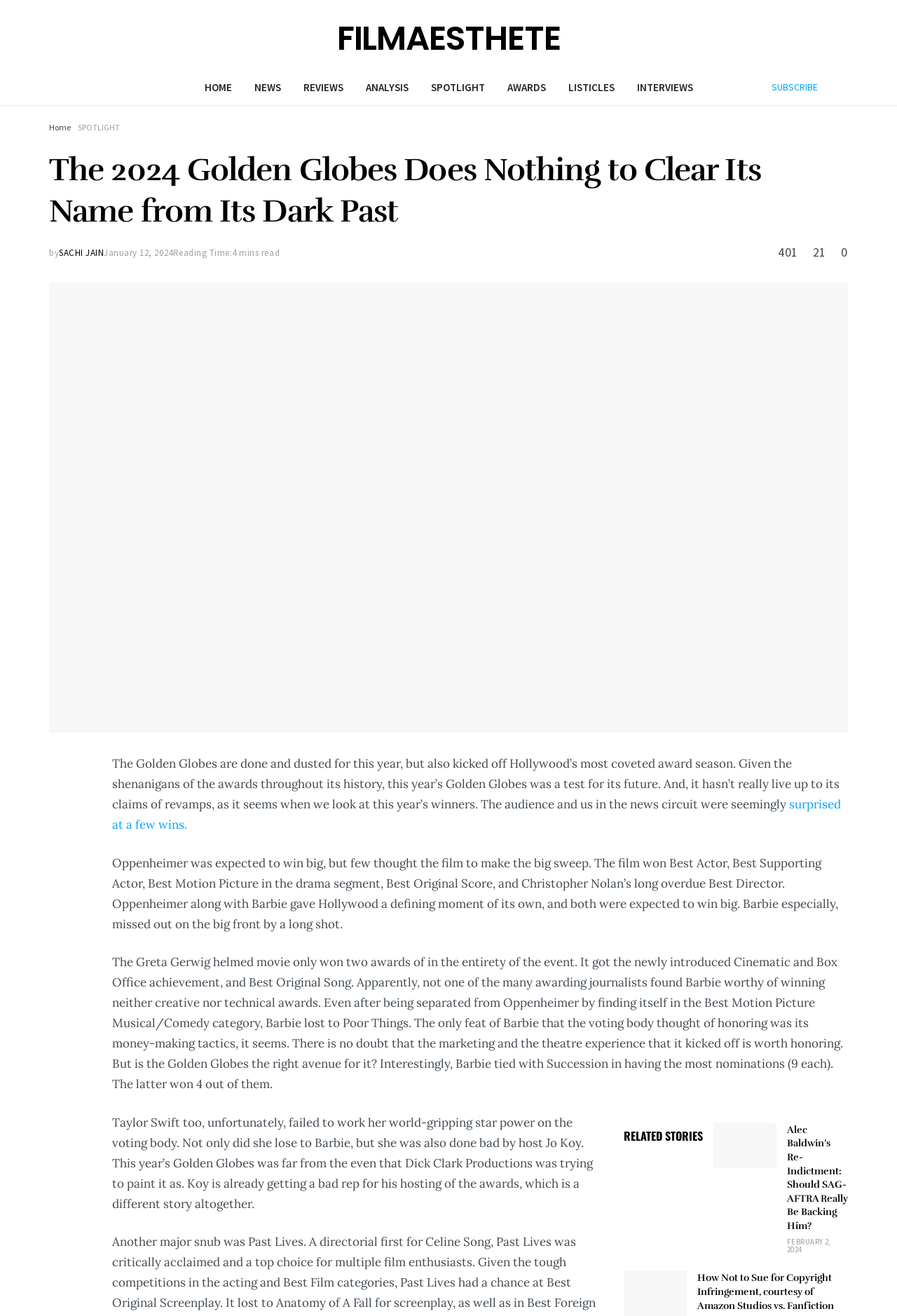Please provide the bounding box coordinates for the element that needs to be clicked to perform the following instruction: "Follow on Facebook". The coordinates should be given as four float numbers between 0 and 1, i.e., [left, top, right, bottom].

None